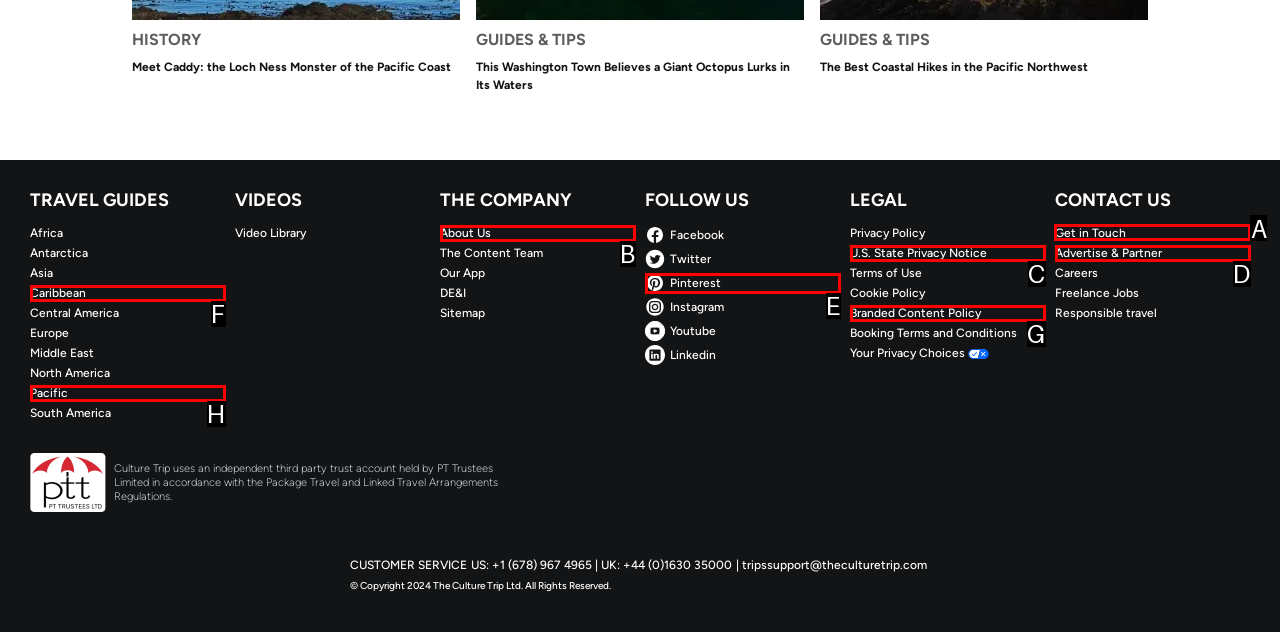Choose the HTML element that should be clicked to achieve this task: Get in Touch with the company
Respond with the letter of the correct choice.

A